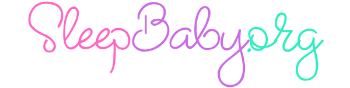What topic is the article focused on? Based on the image, give a response in one word or a short phrase.

Introducing strawberries into a baby's diet